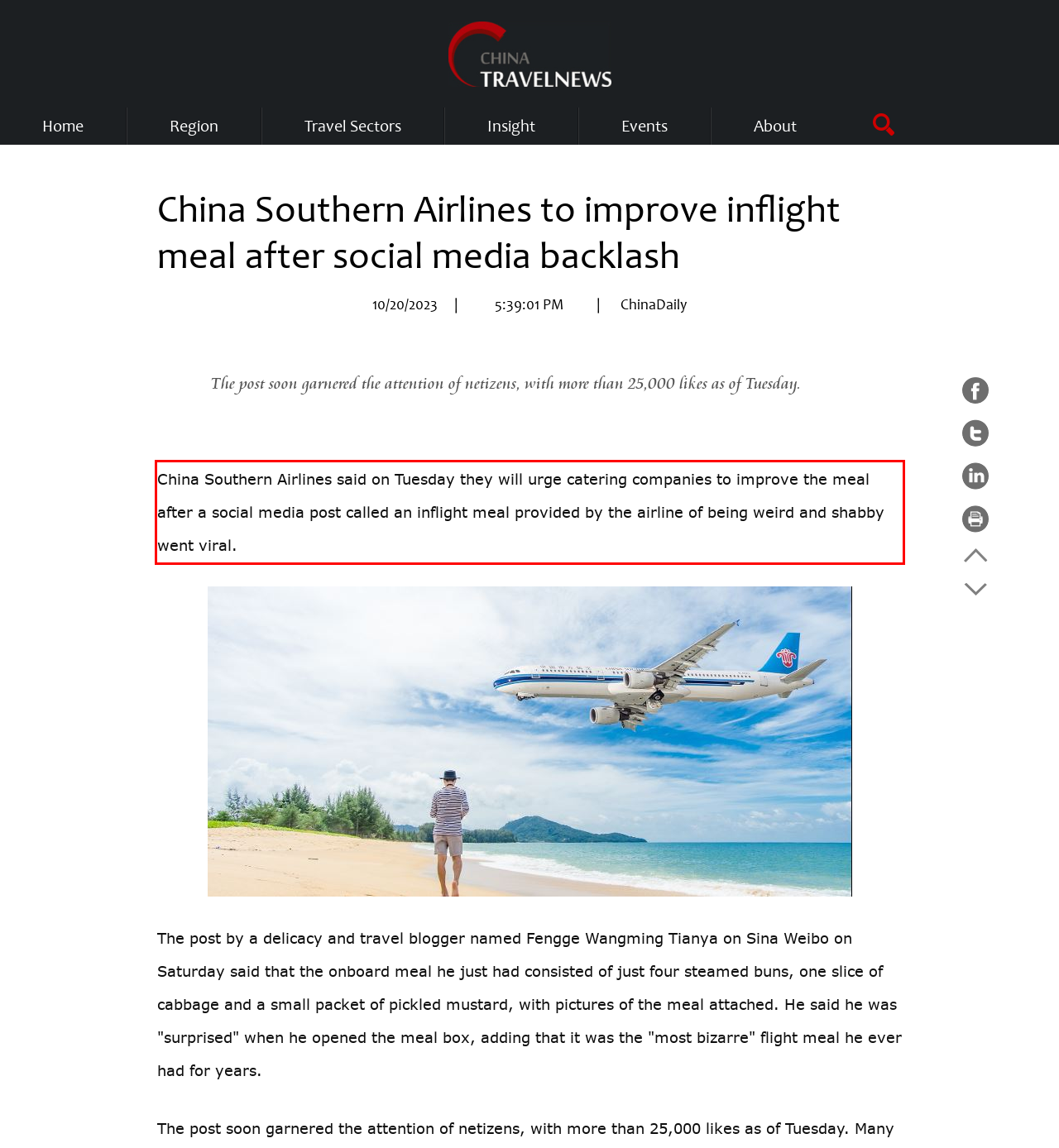Please look at the webpage screenshot and extract the text enclosed by the red bounding box.

China Southern Airlines said on Tuesday they will urge catering companies to improve the meal after a social media post called an inflight meal provided by the airline of being weird and shabby went viral.